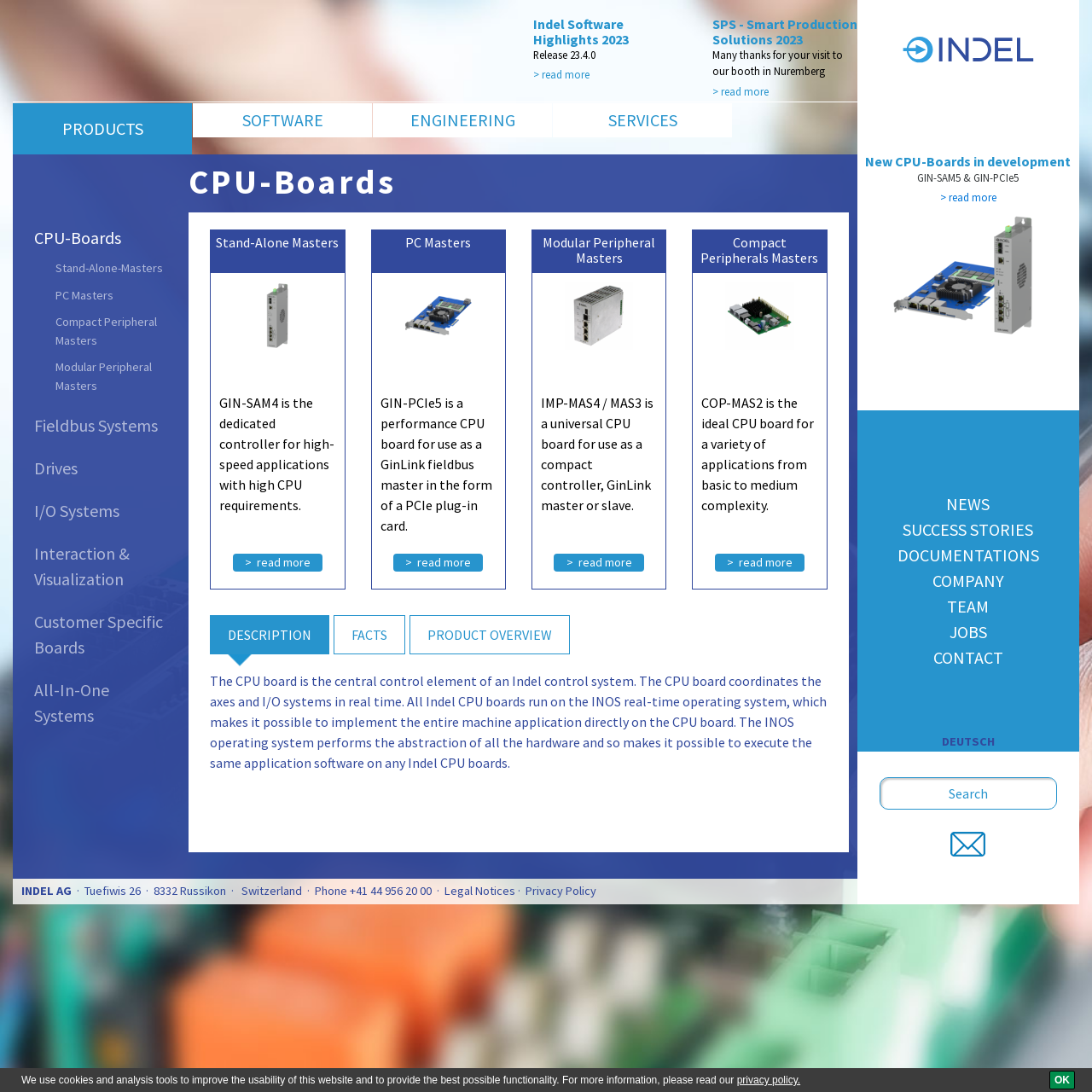Determine the bounding box coordinates of the clickable region to execute the instruction: "read more about Indel Software Highlights 2023". The coordinates should be four float numbers between 0 and 1, denoted as [left, top, right, bottom].

[0.488, 0.062, 0.54, 0.075]